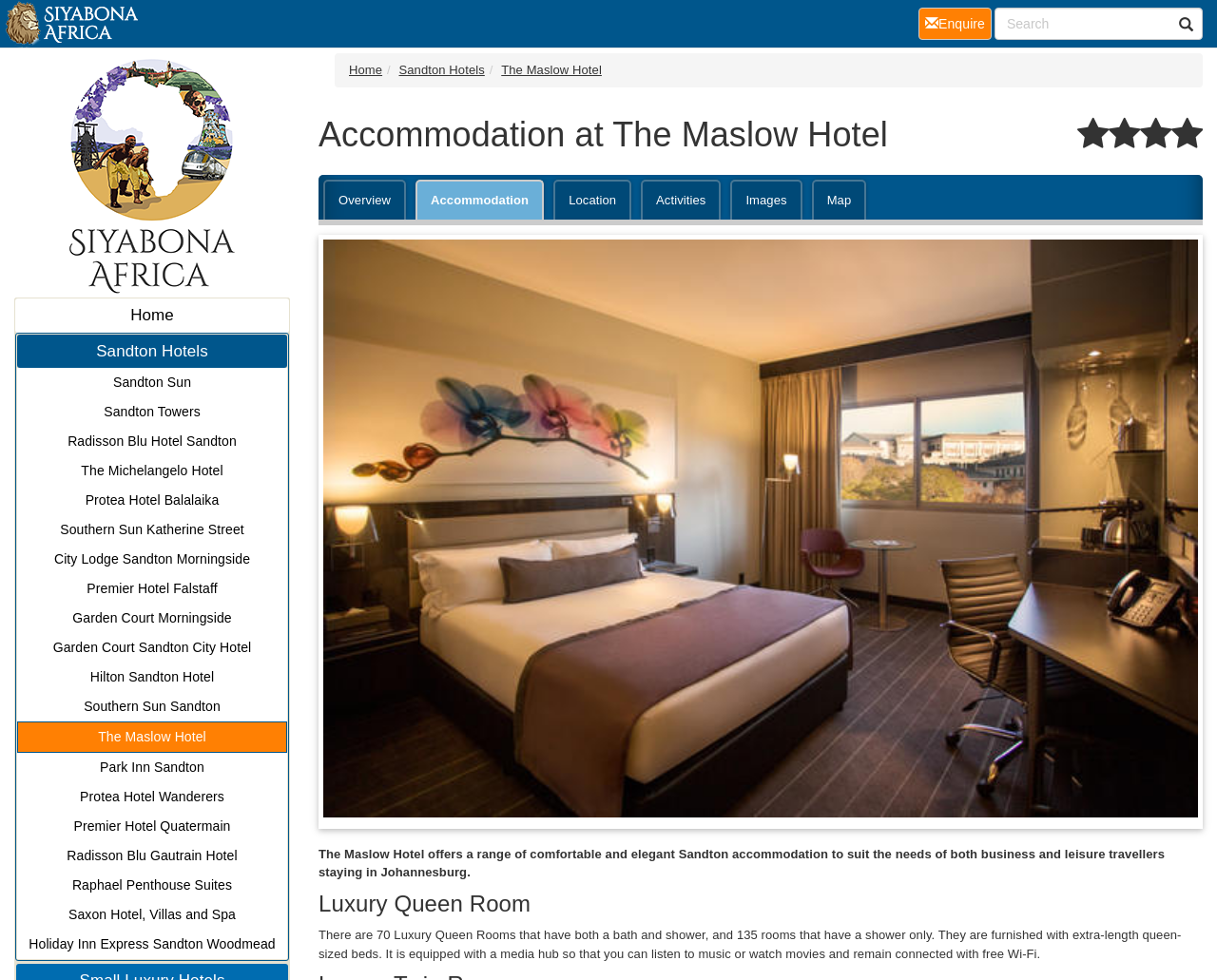Provide an in-depth caption for the webpage.

The webpage is about The Maslow Hotel, a 4-star accommodation in Sandton, Johannesburg. At the top left corner, there is a logo of Hotel Guide, which is a link to their website. Below the logo, there are several links to different hotels in Sandton, including The Maslow Hotel, Sandton Sun, Radisson Blu Hotel Sandton, and more.

On the top right corner, there are two sets of links. The first set includes links to "Home", "Sandton Hotels", and "The Maslow Hotel". The second set includes links to "Overview", "Accommodation", "Location", "Activities", "Images", and "Map", which are likely related to The Maslow Hotel.

Below these links, there is a heading that reads "Accommodation at The Maslow Hotel 4 stars", with a rating of 4 stars. This section describes the accommodation options at the hotel, including a range of comfortable and elegant rooms suitable for both business and leisure travelers.

There is a large image that takes up most of the page, likely showcasing the hotel's facilities or rooms. Below the image, there is a section about the Luxury Queen Room, which includes details about the room's amenities, such as a media hub, free Wi-Fi, and extra-length queen-sized beds.

At the bottom left corner, there is a link to "Home" with a small icon. On the bottom right corner, there is a search box and a link to "Enquire", which is currently selected.